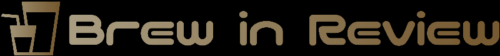What type of beverages does Brew in Review focus on?
Analyze the image and provide a thorough answer to the question.

Brew in Review focuses on both alcoholic and non-alcoholic beverages because the caption mentions that the logo includes a graphic representation of a drink silhouette, suggesting a connection to various types of beverages, and the platform is dedicated to exploring and reviewing different brews.